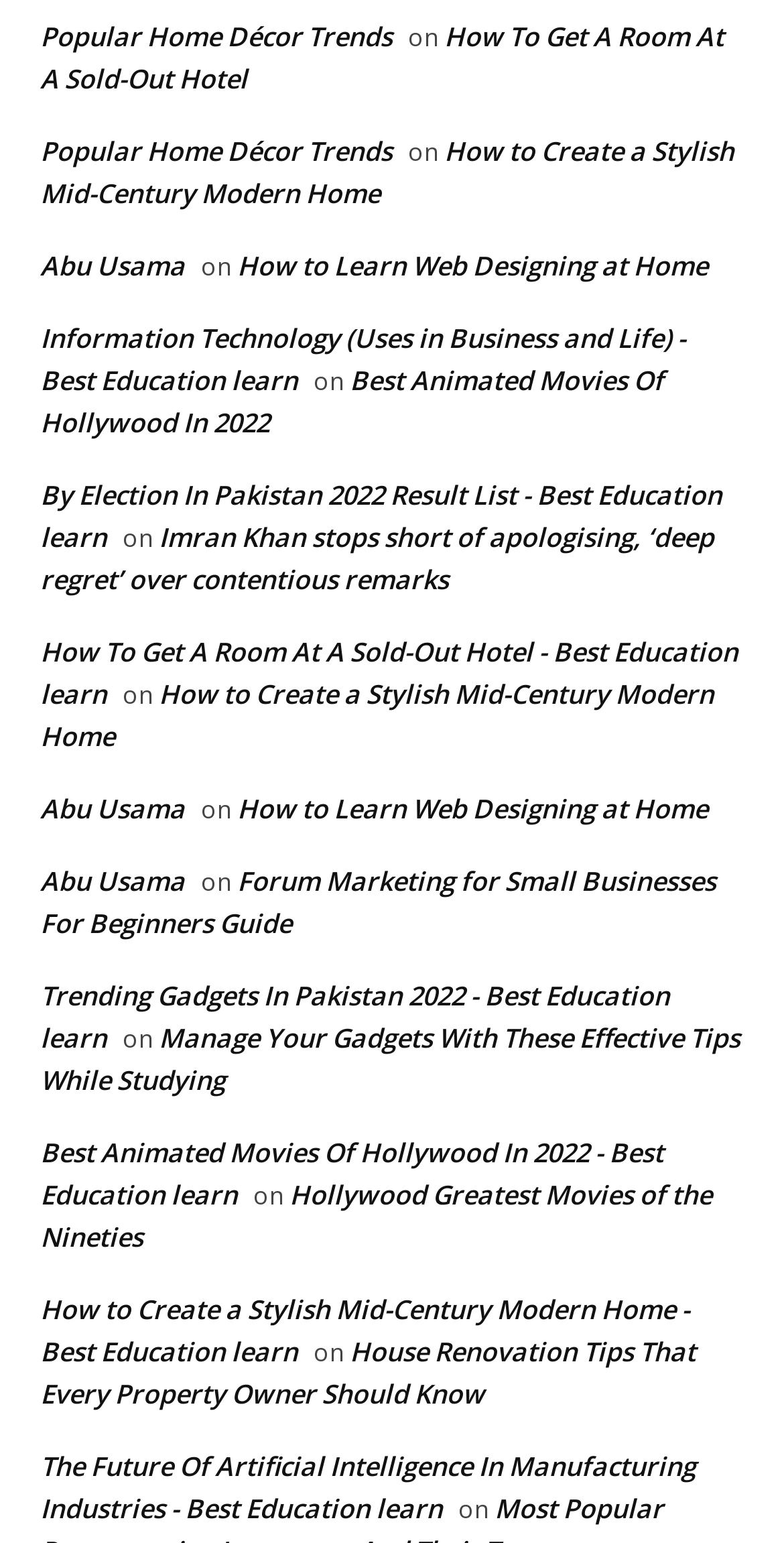Pinpoint the bounding box coordinates of the clickable area necessary to execute the following instruction: "Read about popular home décor trends". The coordinates should be given as four float numbers between 0 and 1, namely [left, top, right, bottom].

[0.051, 0.012, 0.5, 0.035]